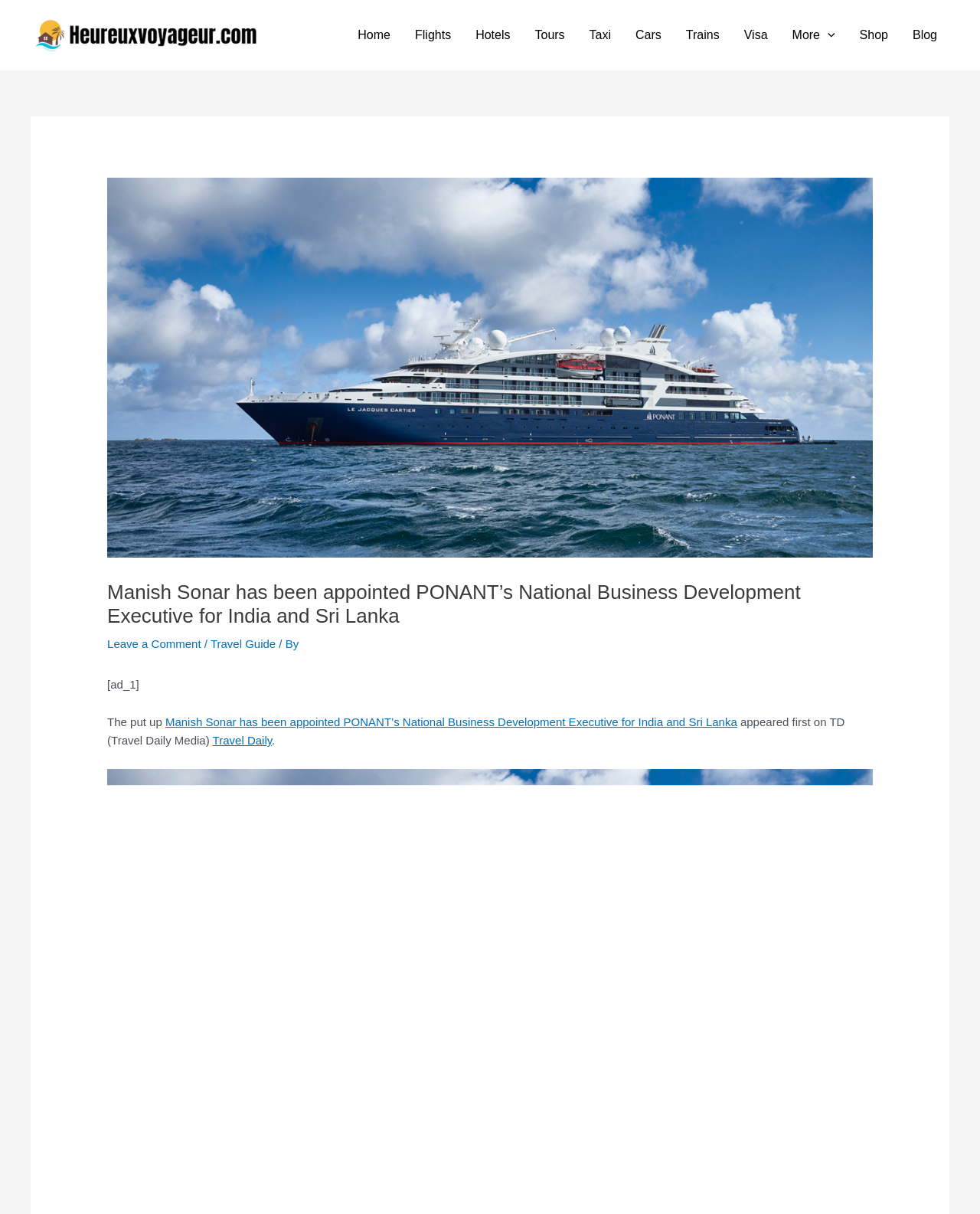Construct a thorough caption encompassing all aspects of the webpage.

The webpage is about an article titled "Manish Sonar has been appointed PONANT’s National Business Development Executive for India and Sri Lanka". At the top left corner, there is a link to "heureuxvoyageur" accompanied by a small image. 

Below the title, there is a navigation menu with 9 links: "Home", "Flights", "Hotels", "Tours", "Taxi", "Cars", "Trains", "Visa", and "More Menu Toggle". The "More Menu Toggle" has a dropdown menu with an application toggle button and a small image. The navigation menu spans across the top of the page.

The main content of the webpage is an article with a heading that matches the title. The article has a large image at the top. Below the image, there is a link to "Leave a Comment" followed by a text "/ By" and a link to "Travel Guide". 

The article text starts with "The put up" and has a link to the same title as the webpage. The text continues with "appeared first on TD (Travel Daily Media)" and has a link to "Travel Daily". There is a small advertisement text "[ad_1]" above the article text. At the very bottom of the page, there is a small non-breaking space character.